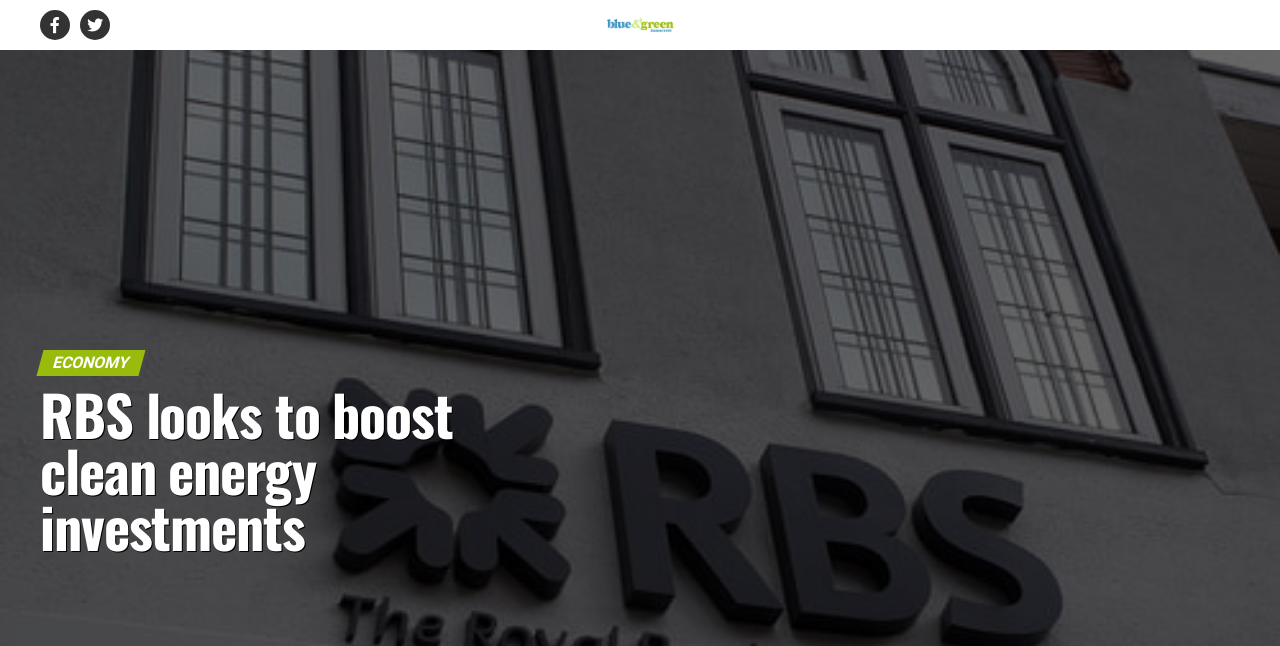Identify the bounding box coordinates for the UI element described as follows: "parent_node: Blue and Green Tomorrow". Ensure the coordinates are four float numbers between 0 and 1, formatted as [left, top, right, bottom].

[0.473, 0.039, 0.527, 0.068]